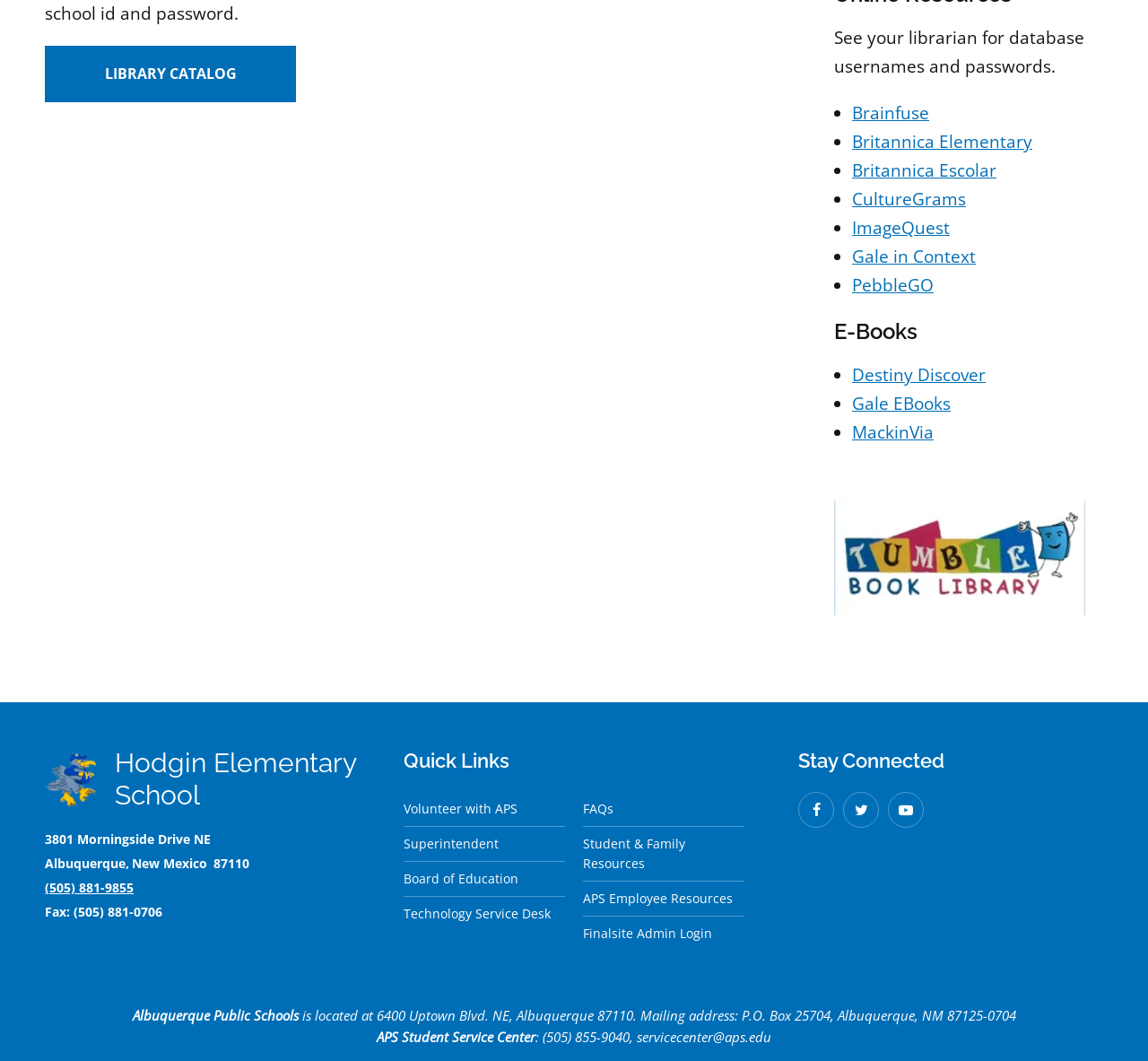How many social media links are provided?
Please answer the question with a single word or phrase, referencing the image.

3